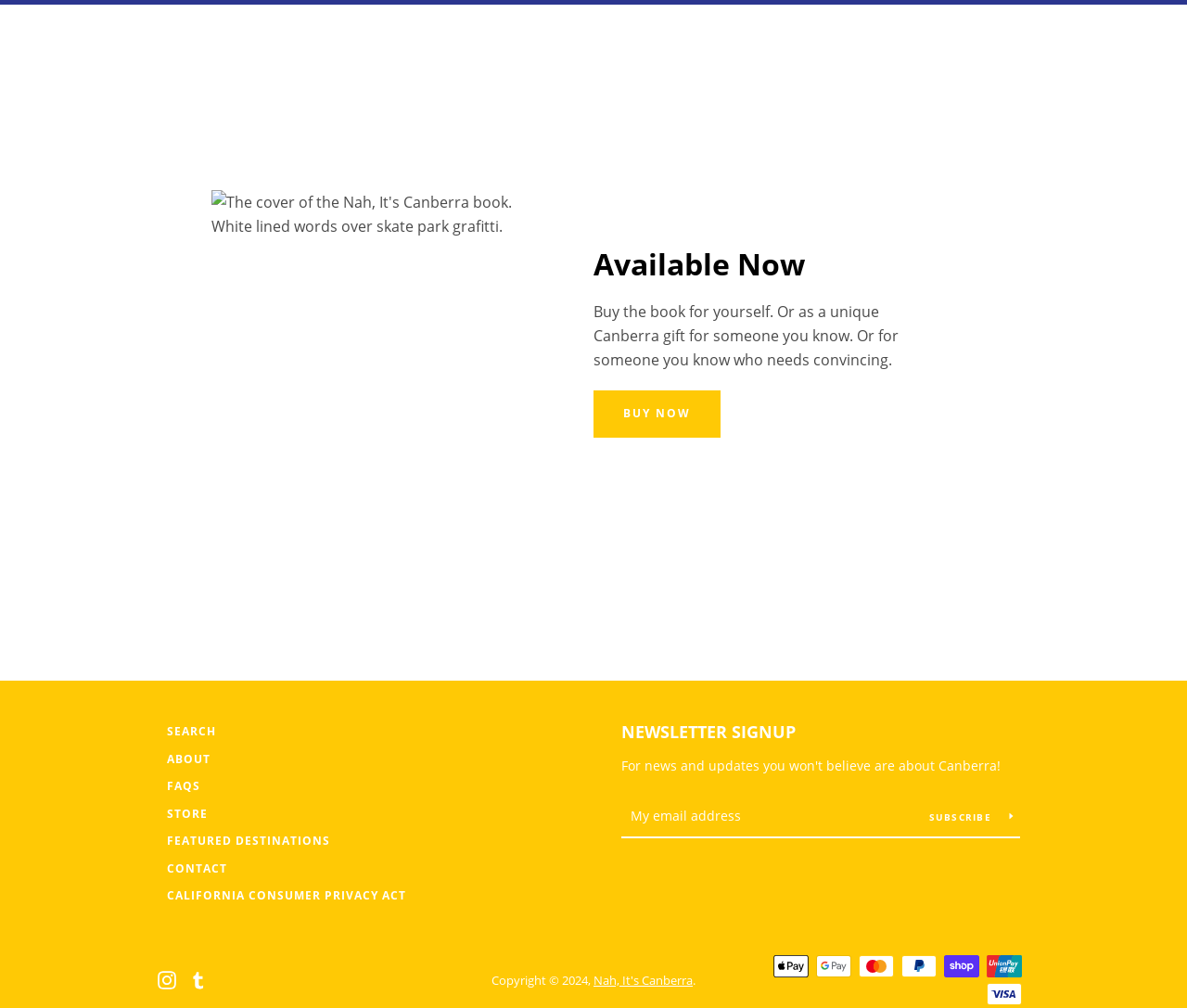Using the elements shown in the image, answer the question comprehensively: What is the purpose of the 'BUY NOW' button?

The 'BUY NOW' button is placed below the book description, which suggests that it is intended for users to purchase the book. The button's position and text imply that it is a call-to-action for buying the book.